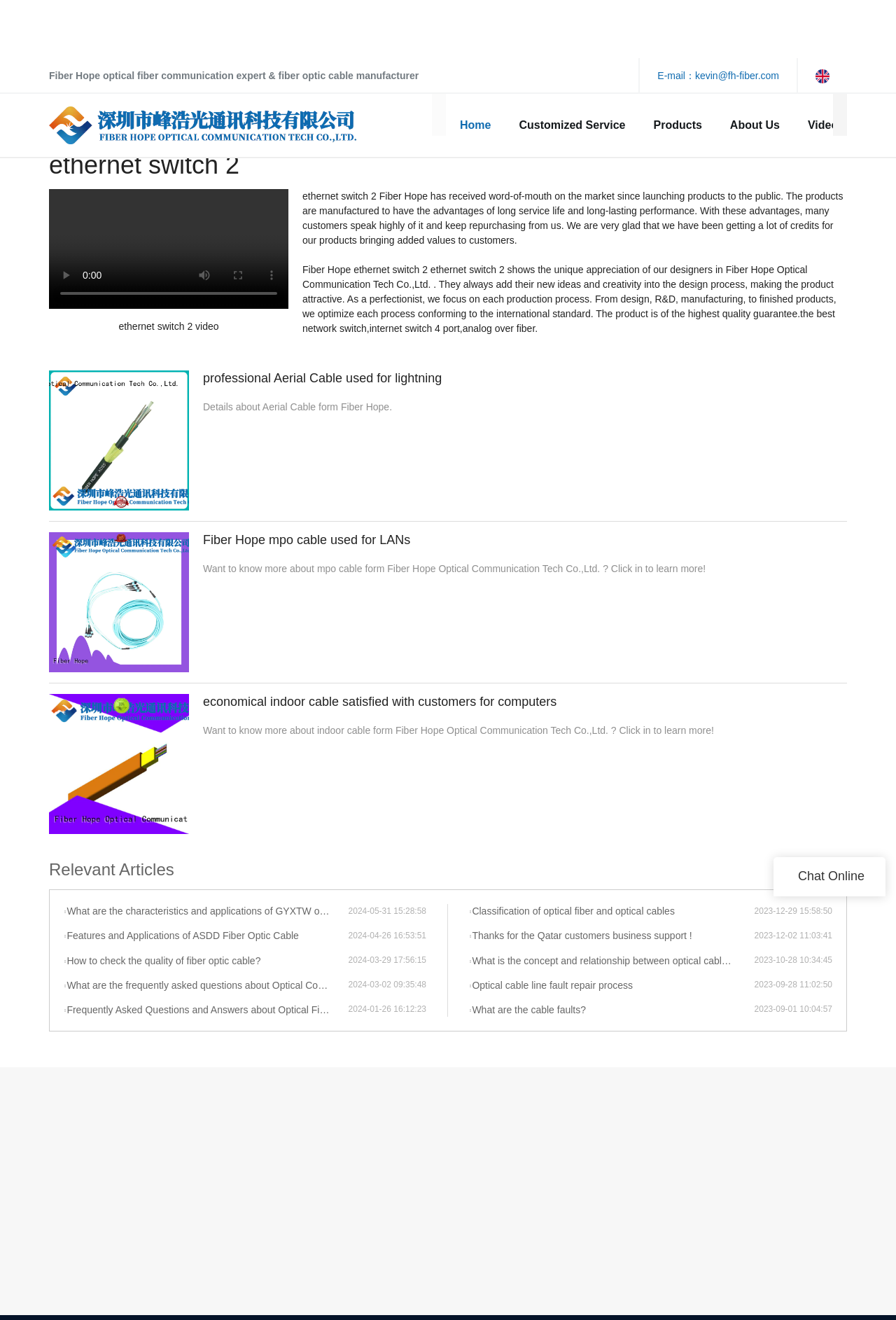Given the webpage screenshot and the description, determine the bounding box coordinates (top-left x, top-left y, bottom-right x, bottom-right y) that define the location of the UI element matching this description: What are the cable faults?

[0.523, 0.76, 0.842, 0.77]